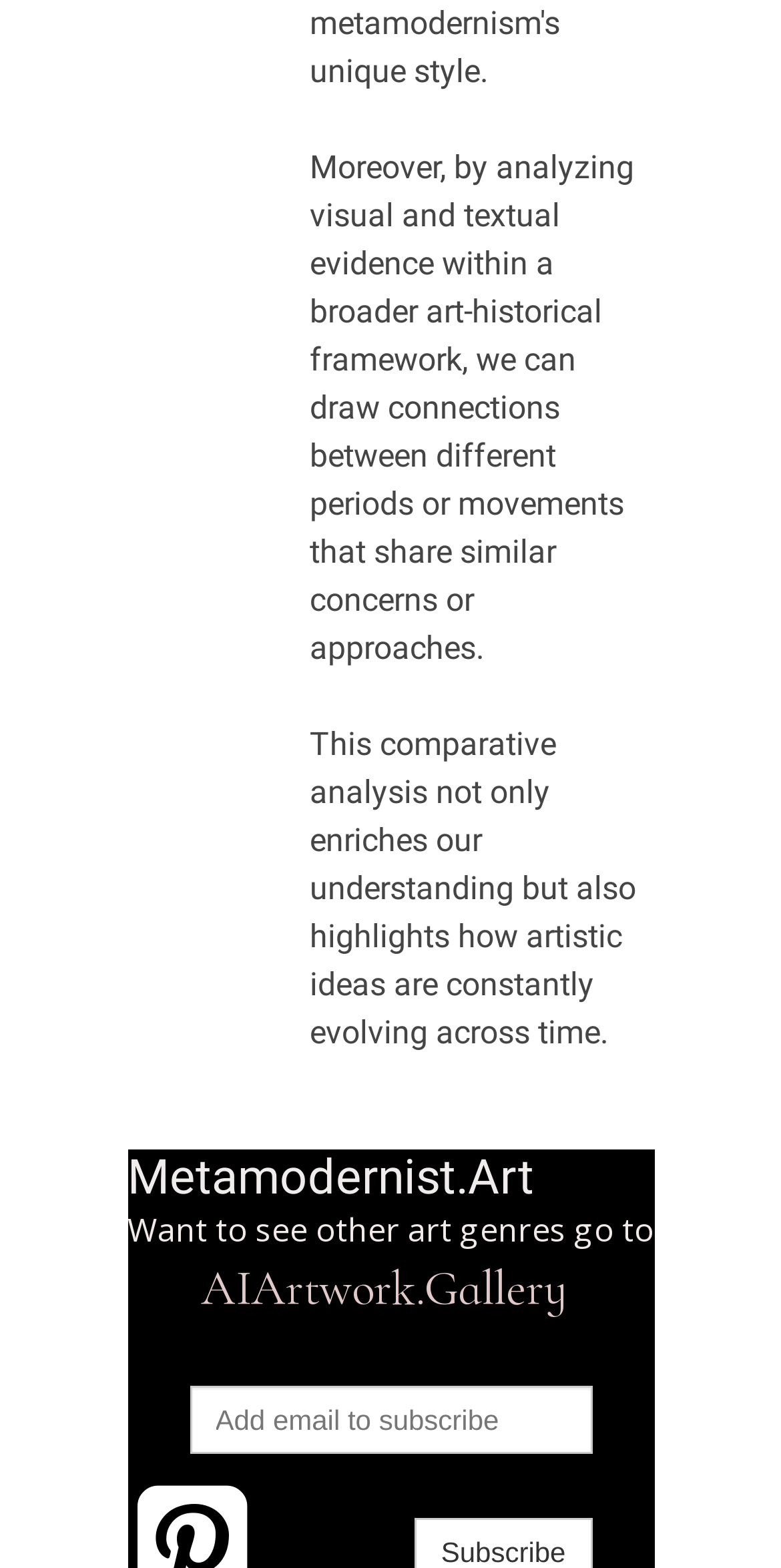What is the link to other art genres?
Please respond to the question with a detailed and well-explained answer.

The link 'AIArtwork.Gallery' is located below the text 'Want to see other art genres go to', indicating that it is a link to a webpage or website that showcases other art genres.